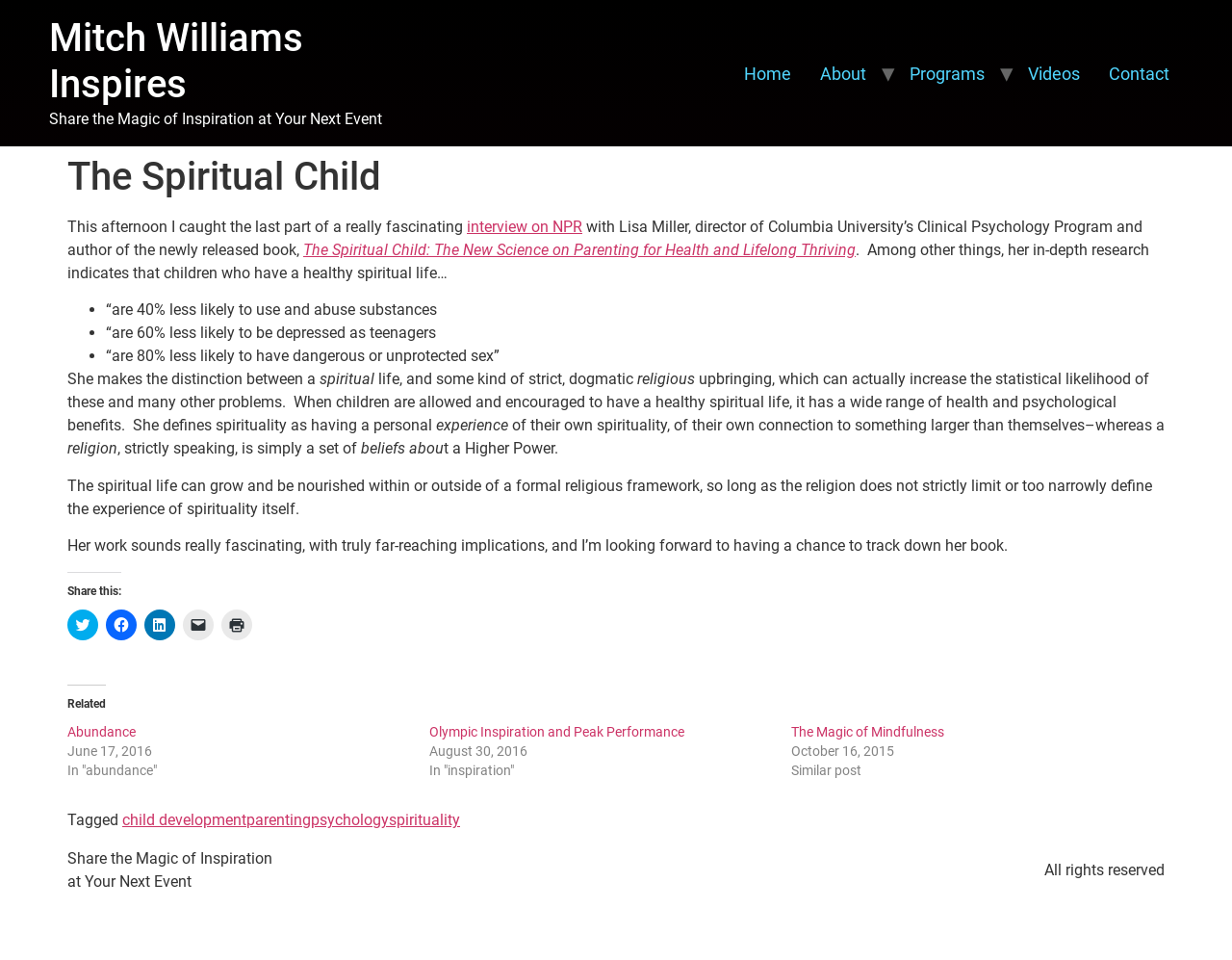Locate the bounding box coordinates of the element you need to click to accomplish the task described by this instruction: "Explore the 'Programs' section".

[0.726, 0.055, 0.811, 0.098]